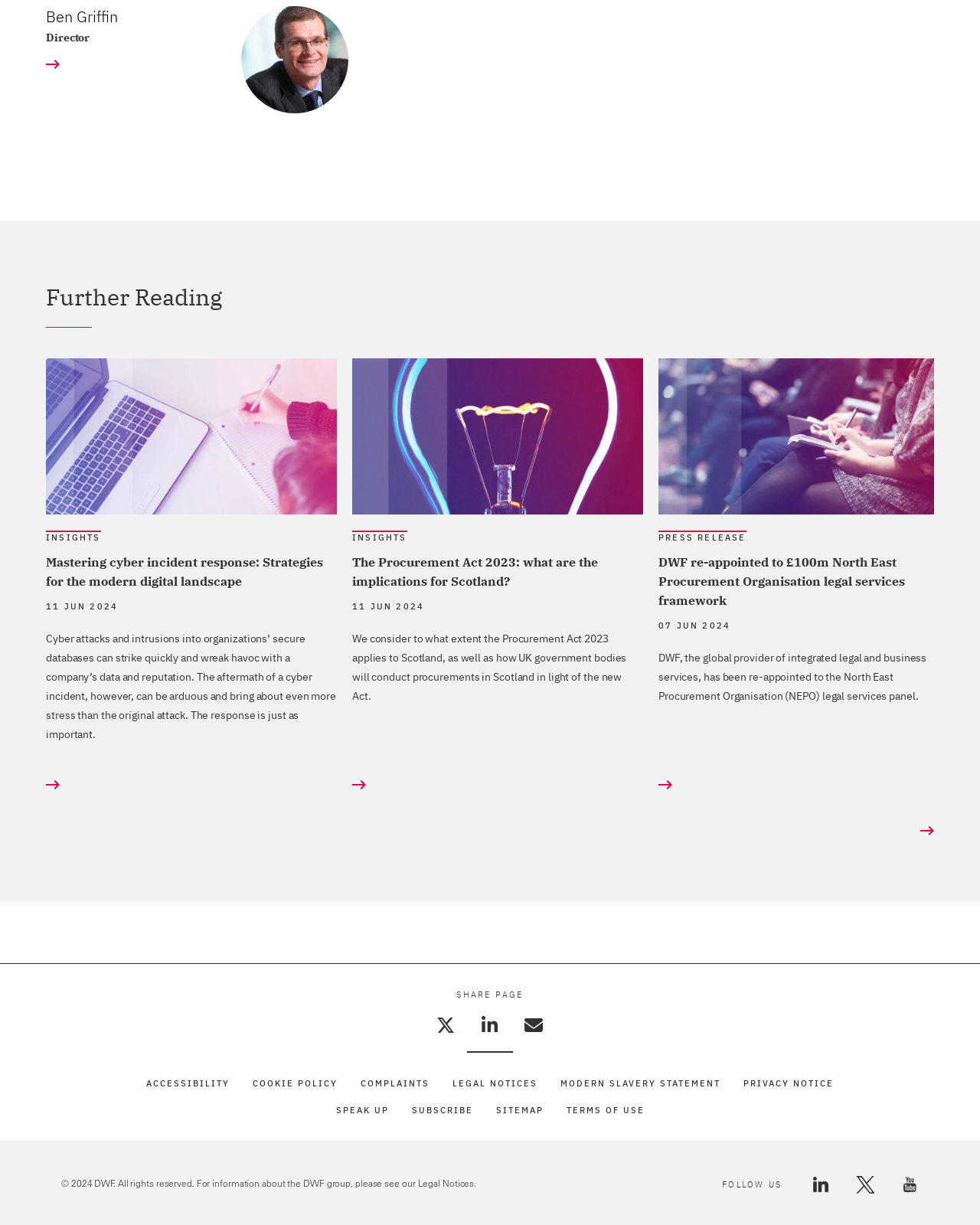Find the bounding box coordinates of the element to click in order to complete the given instruction: "View Ben Griffin's profile."

[0.047, 0.005, 0.355, 0.093]